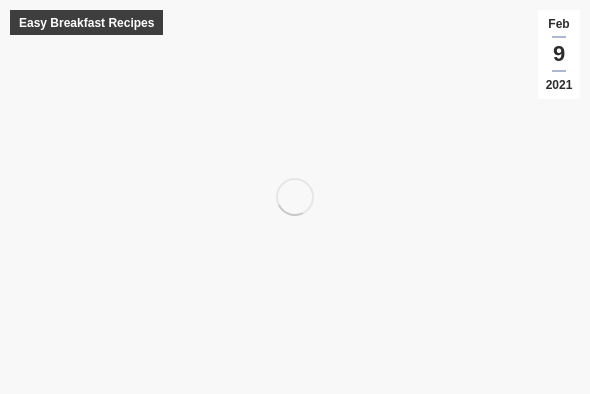What occasion is the recipe perfect for?
Identify the answer in the screenshot and reply with a single word or phrase.

Valentine's Day